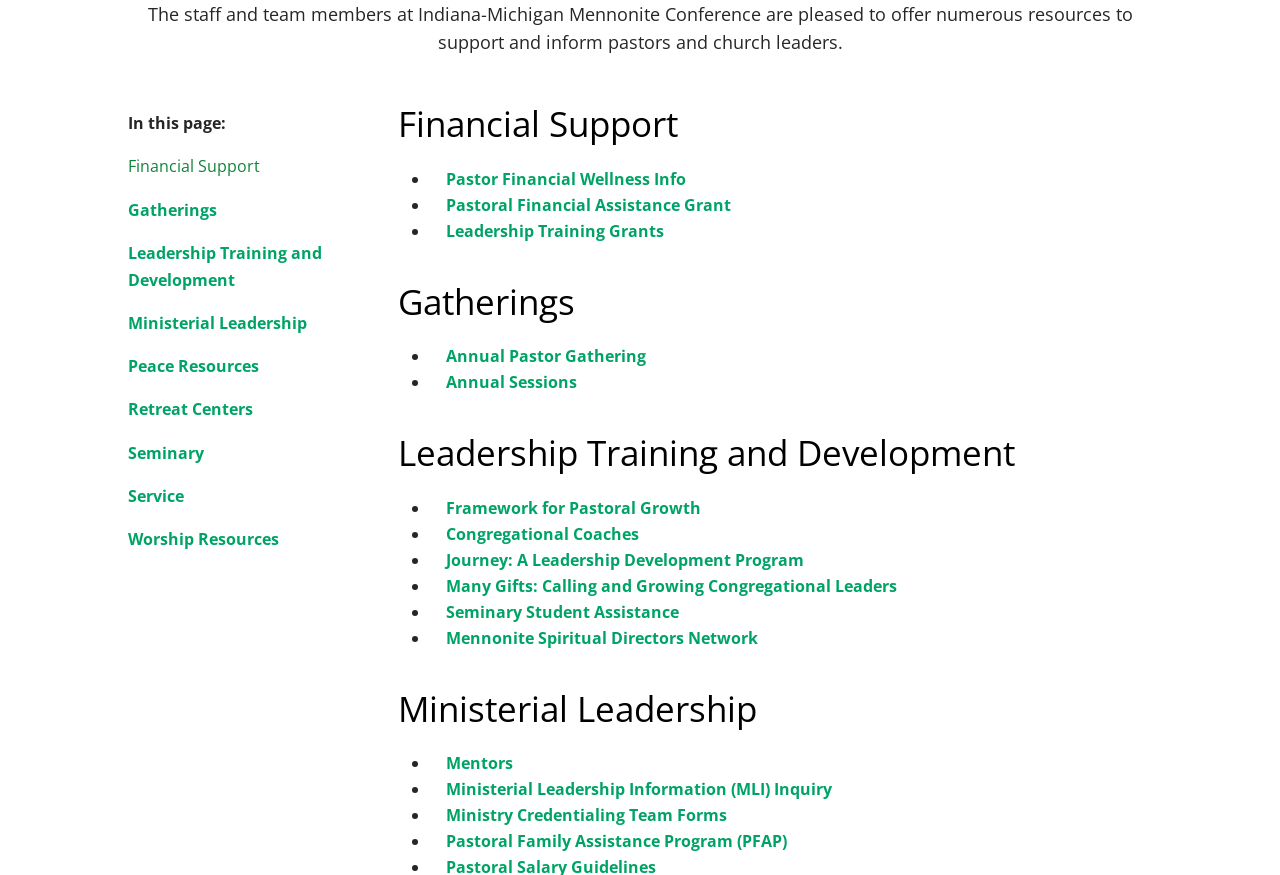Provide the bounding box coordinates for the UI element that is described by this text: "Pastoral Family Assistance Program (PFAP)". The coordinates should be in the form of four float numbers between 0 and 1: [left, top, right, bottom].

[0.348, 0.949, 0.615, 0.974]